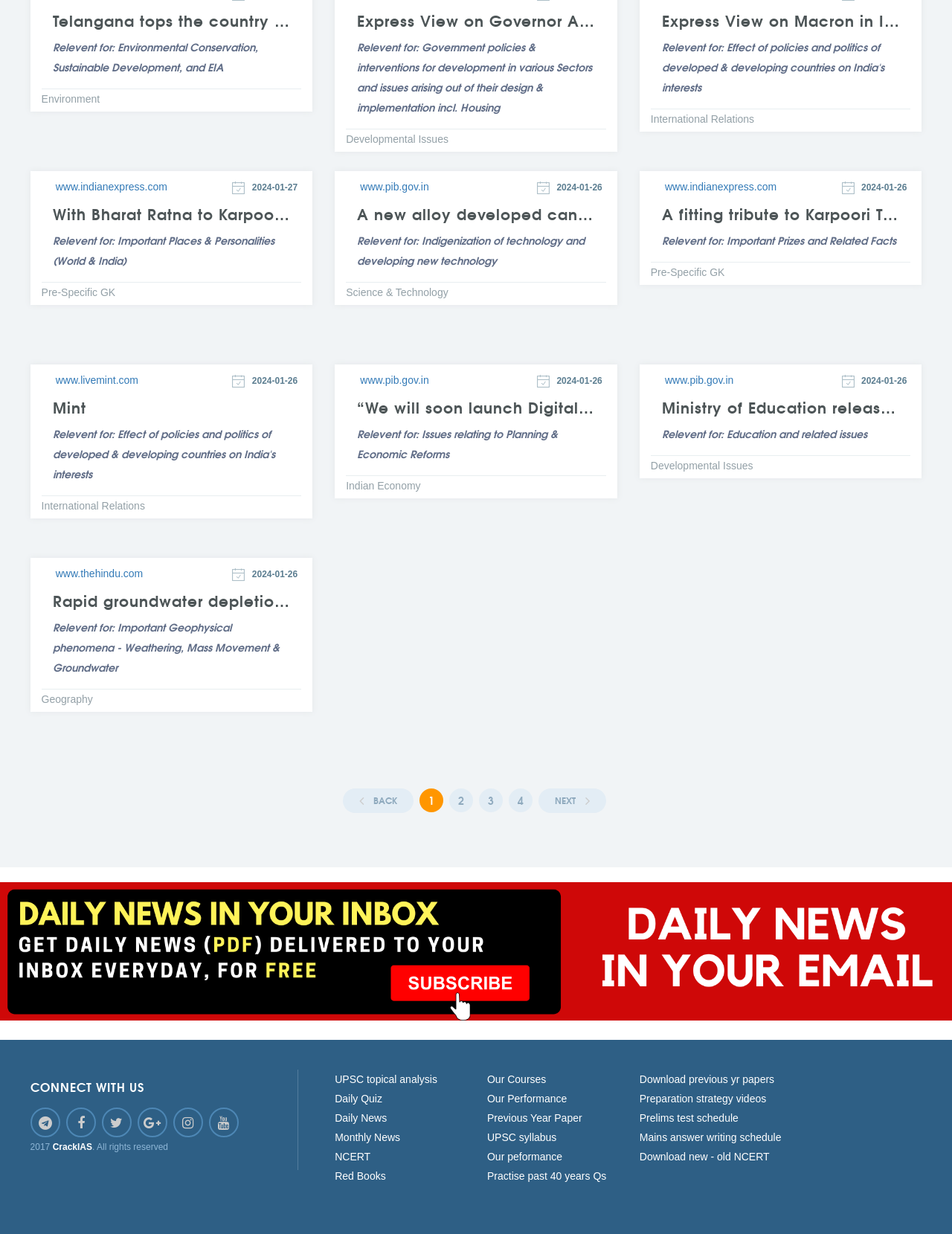Identify the bounding box for the UI element that is described as follows: "Prelims test schedule".

[0.672, 0.901, 0.776, 0.911]